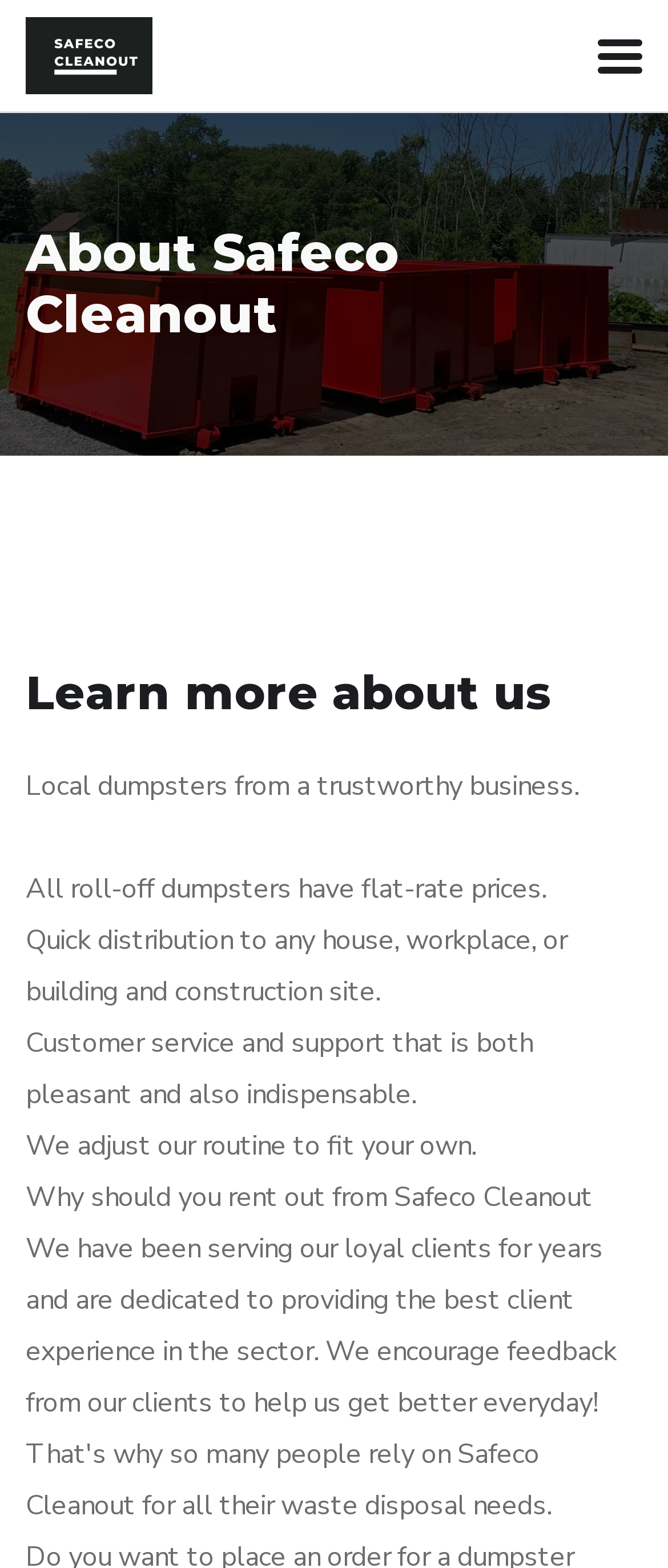Given the content of the image, can you provide a detailed answer to the question?
What is the purpose of the button on the top right?

I saw a button element with the bounding box coordinates [0.895, 0.033, 0.962, 0.038] but there is no text or description associated with it, so I couldn't determine its purpose.